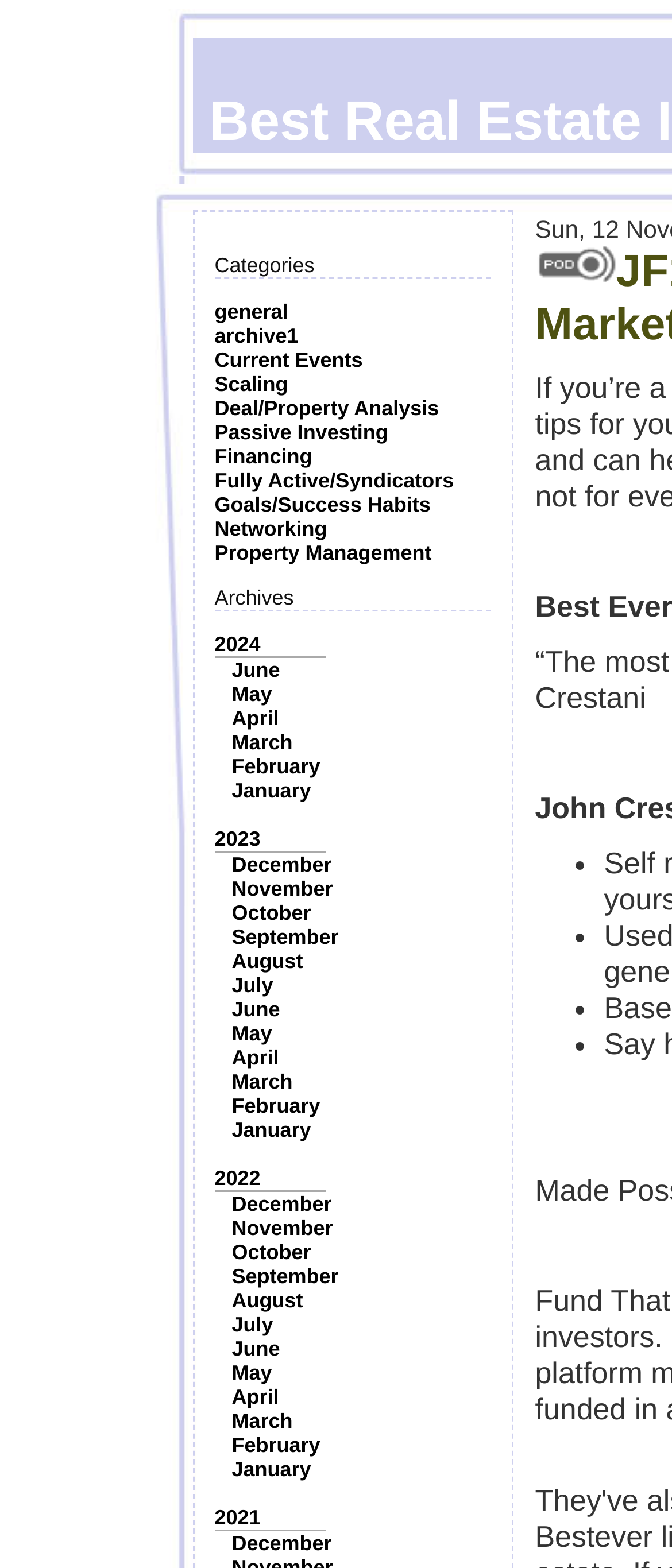How many image elements are on the webpage?
From the screenshot, supply a one-word or short-phrase answer.

1